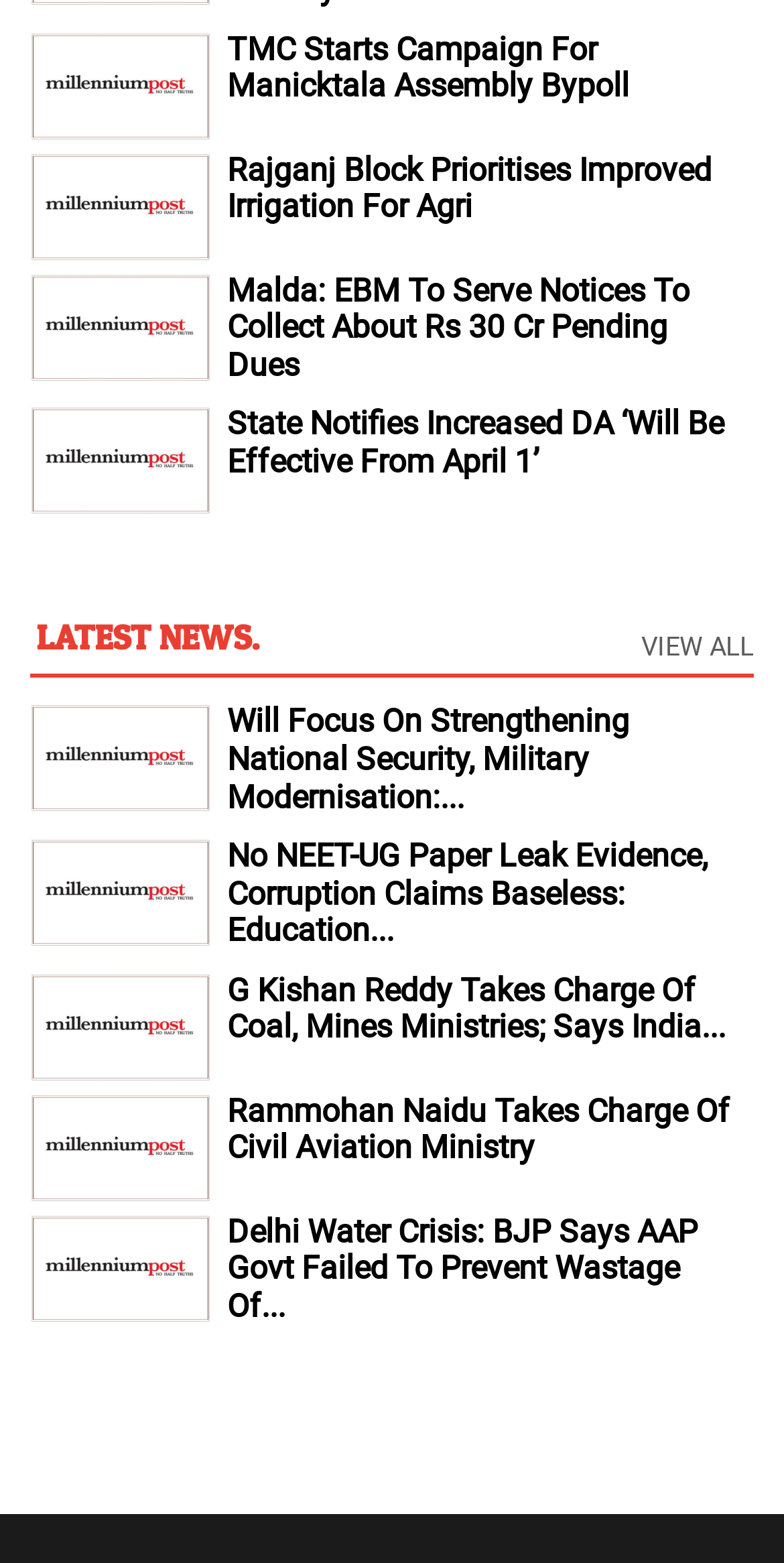Please specify the bounding box coordinates of the clickable region necessary for completing the following instruction: "Read TMC starts campaign for Manicktala Assembly bypoll news". The coordinates must consist of four float numbers between 0 and 1, i.e., [left, top, right, bottom].

[0.038, 0.042, 0.269, 0.065]